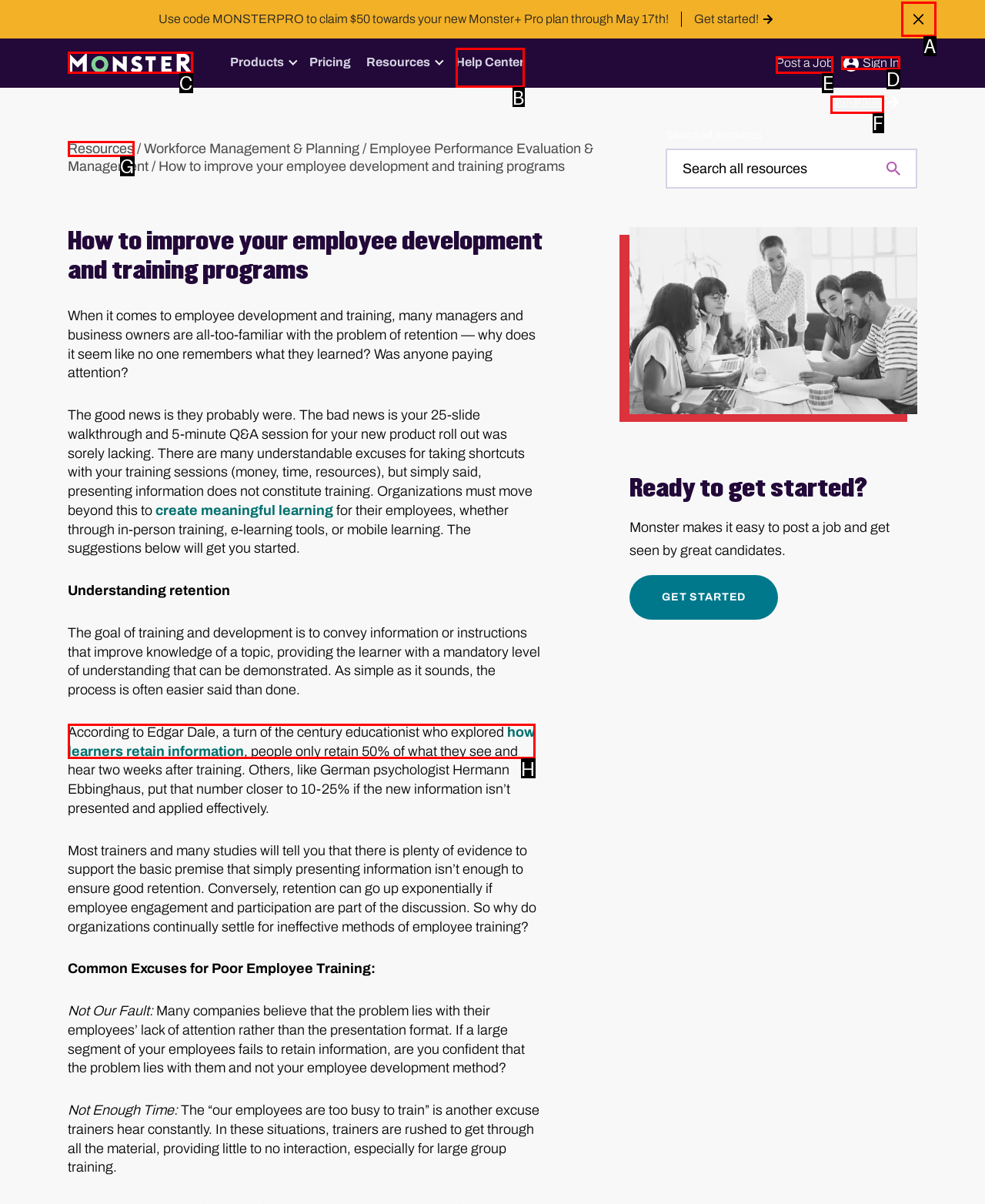Identify the correct UI element to click to achieve the task: Post a job.
Answer with the letter of the appropriate option from the choices given.

E